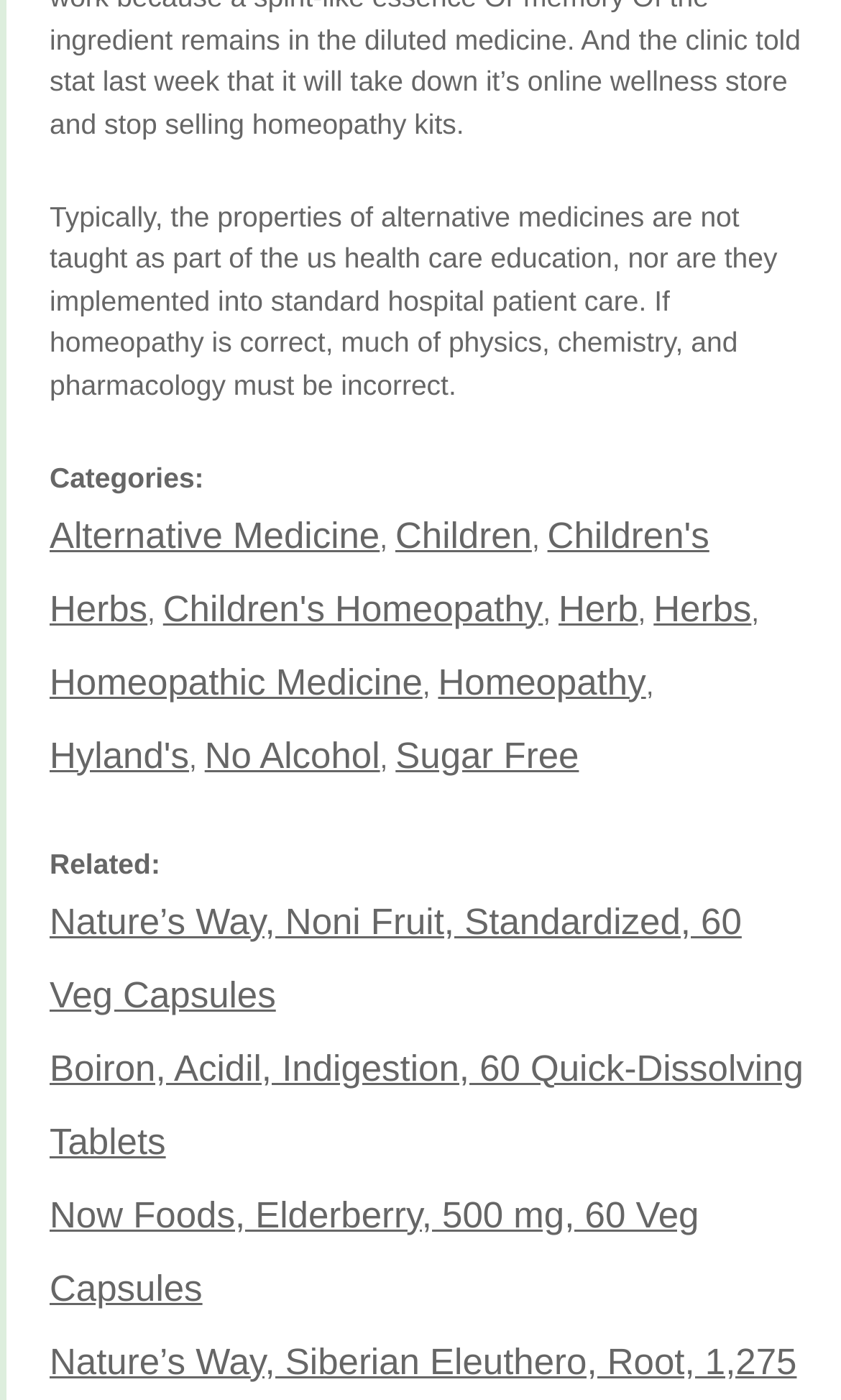Determine the bounding box coordinates of the section to be clicked to follow the instruction: "Click on the menu". The coordinates should be given as four float numbers between 0 and 1, formatted as [left, top, right, bottom].

None